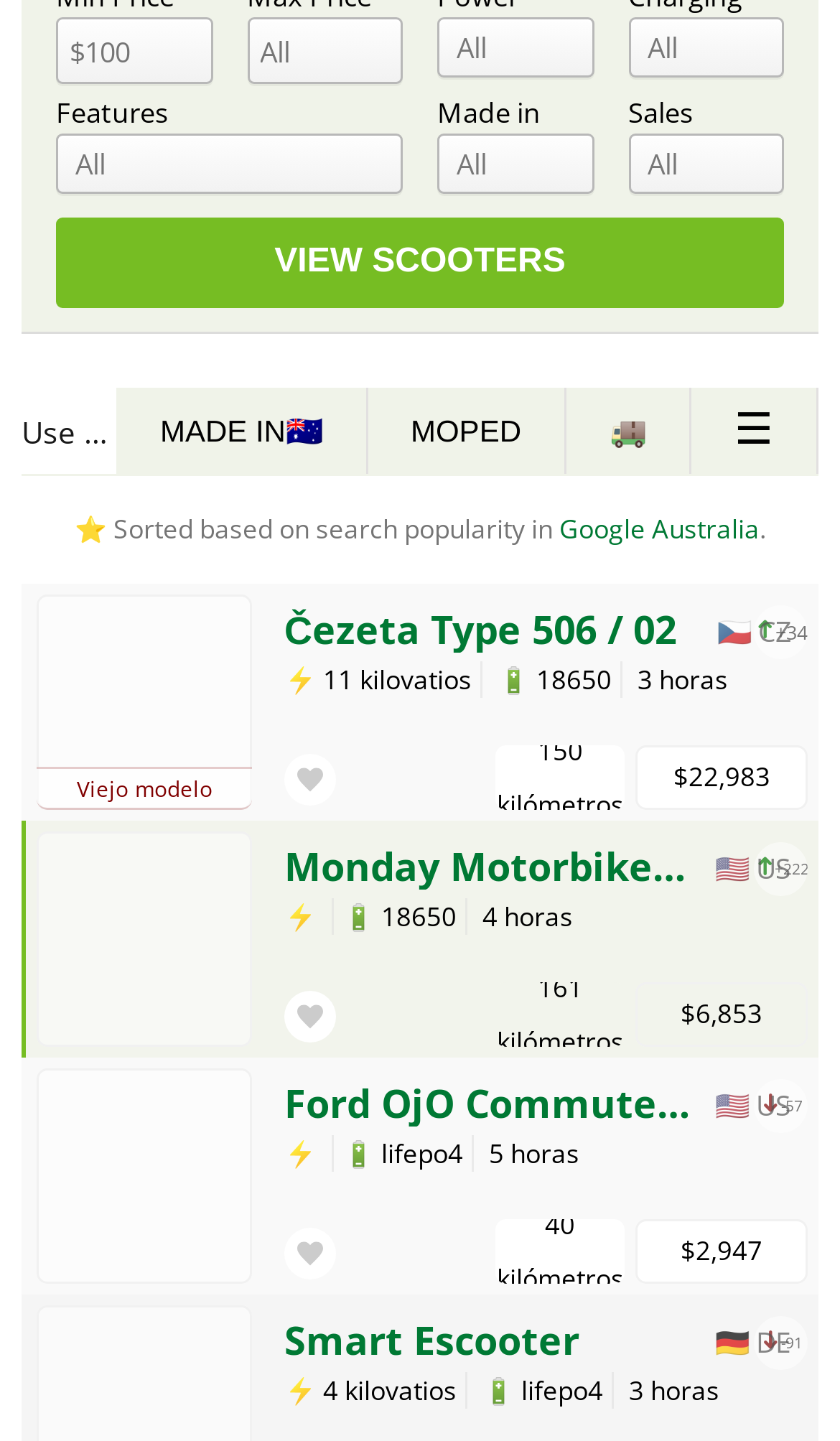What is the price of the Monday Motorbikes GEN7?
Refer to the image and provide a concise answer in one word or phrase.

$6,853